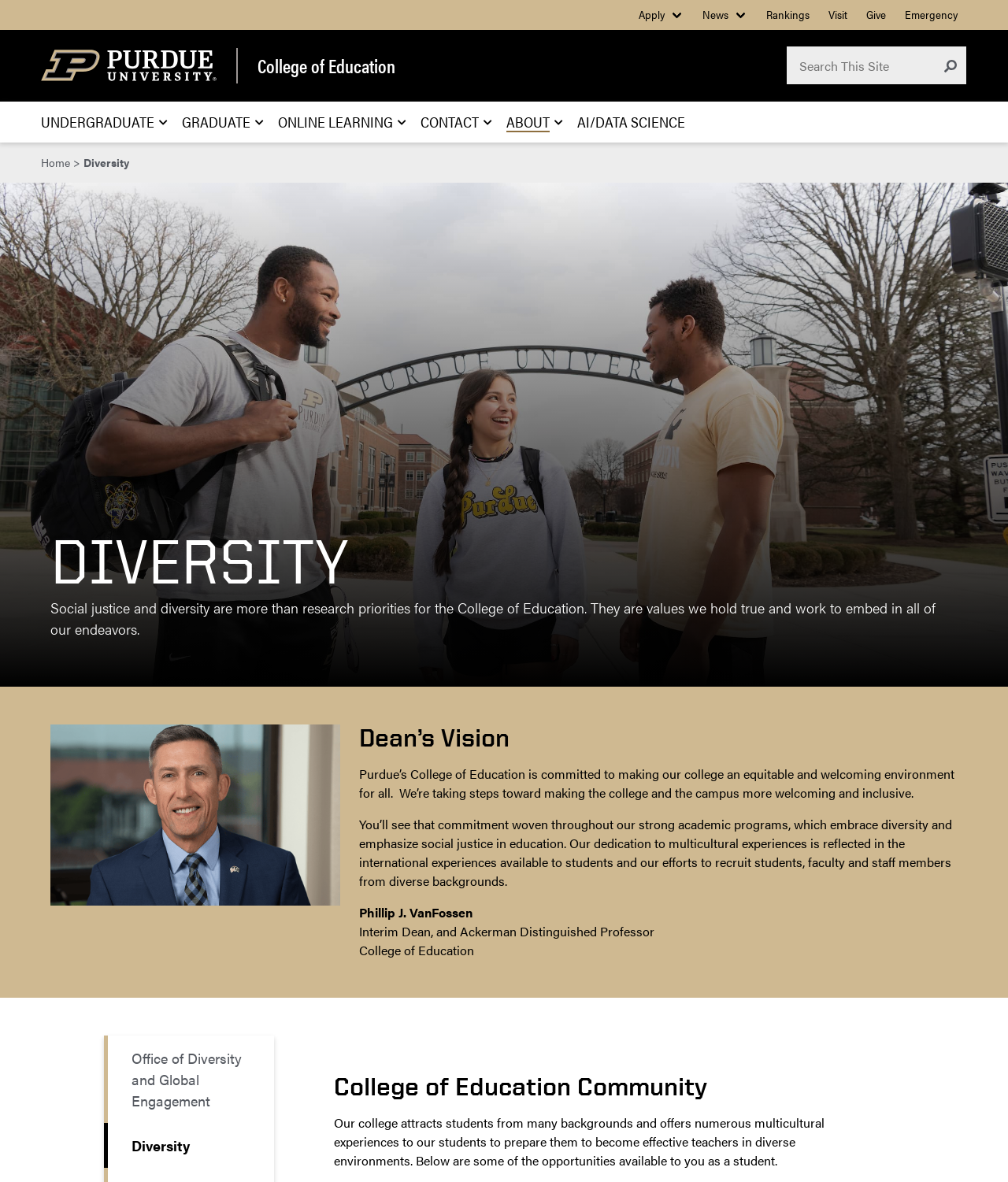Locate and provide the bounding box coordinates for the HTML element that matches this description: "AI/Data Science".

[0.573, 0.094, 0.68, 0.112]